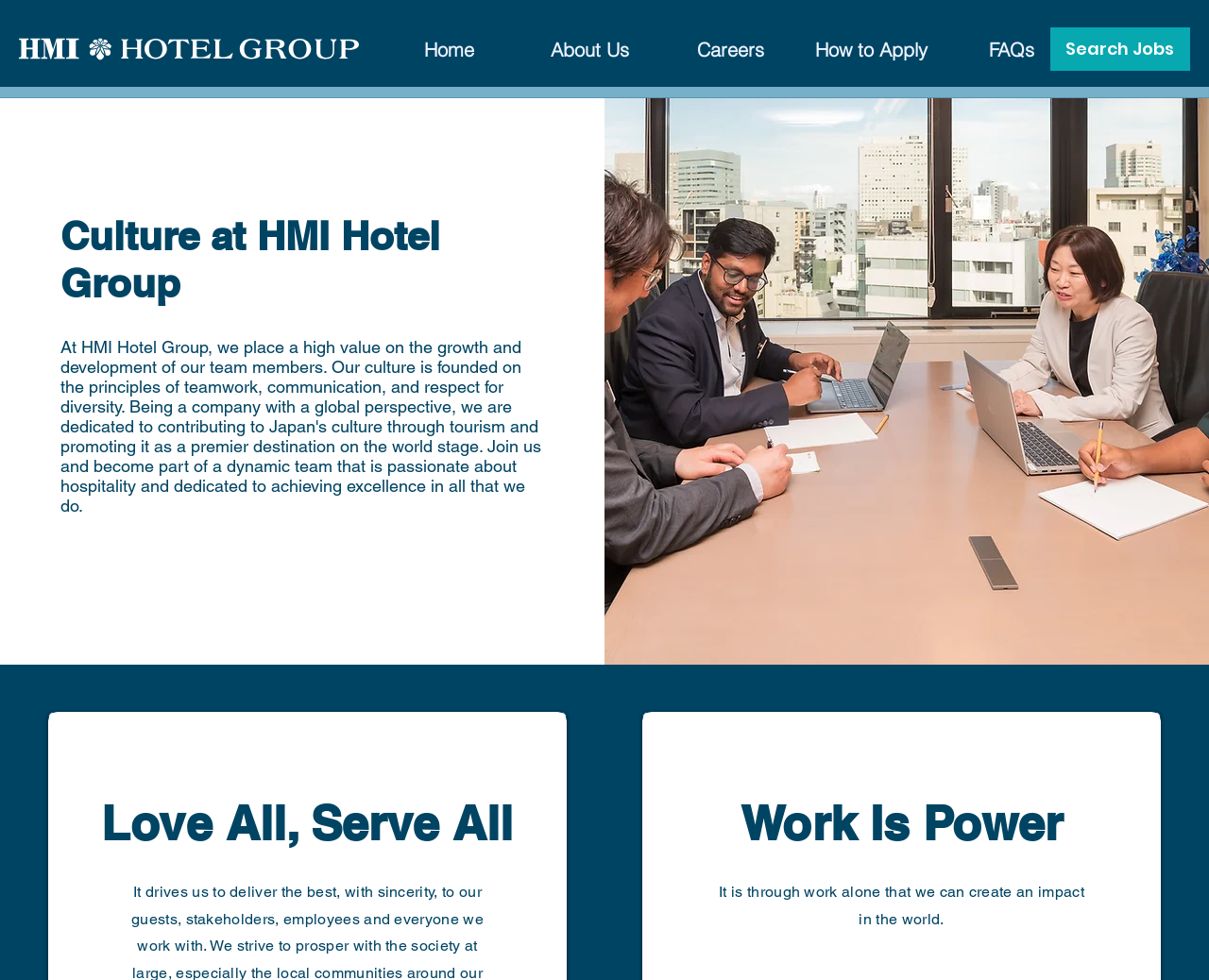From the webpage screenshot, identify the region described by Careers. Provide the bounding box coordinates as (top-left x, top-left y, bottom-right x, bottom-right y), with each value being a floating point number between 0 and 1.

[0.546, 0.028, 0.662, 0.072]